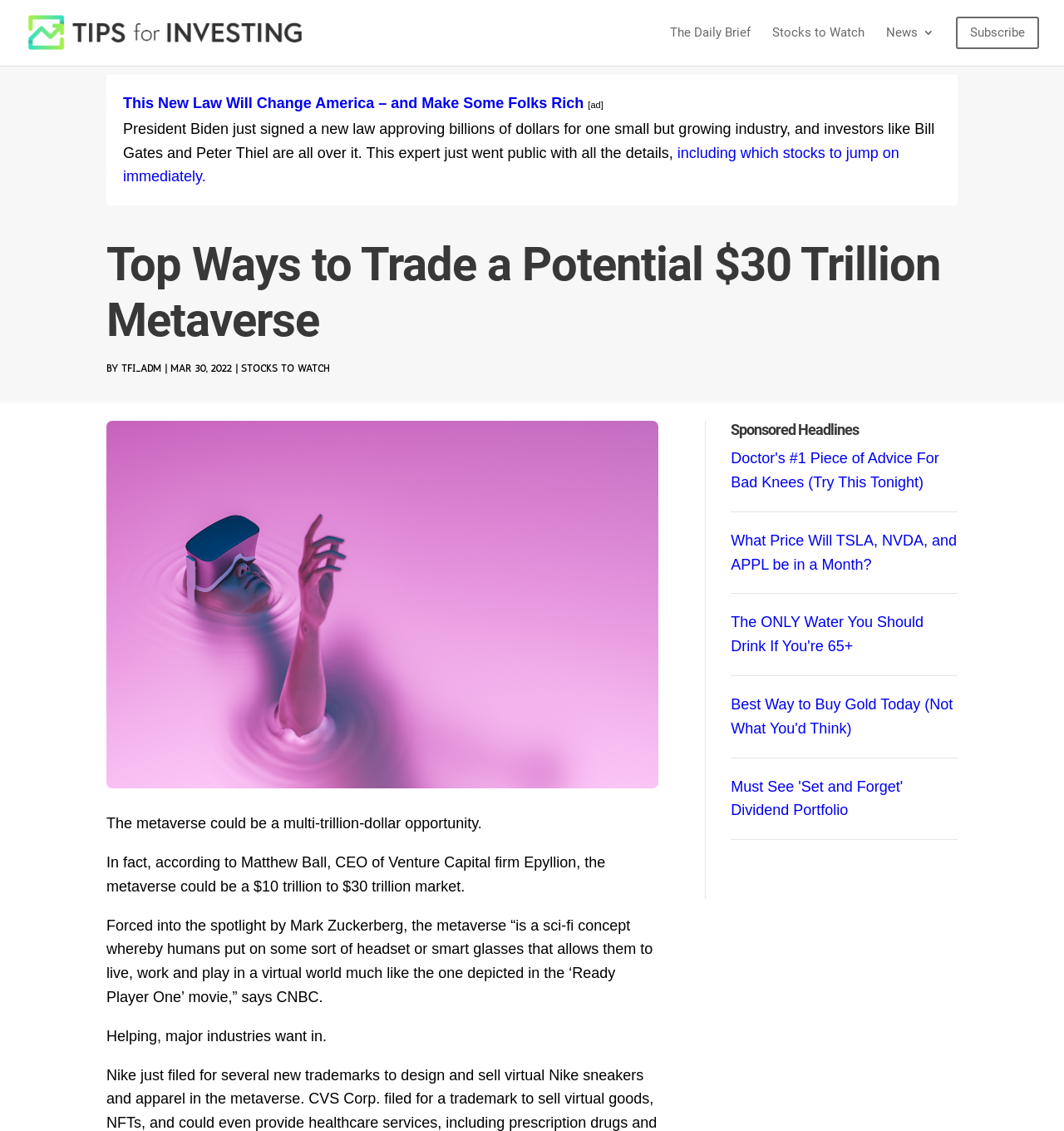Determine the main headline from the webpage and extract its text.

Top Ways to Trade a Potential $30 Trillion Metaverse